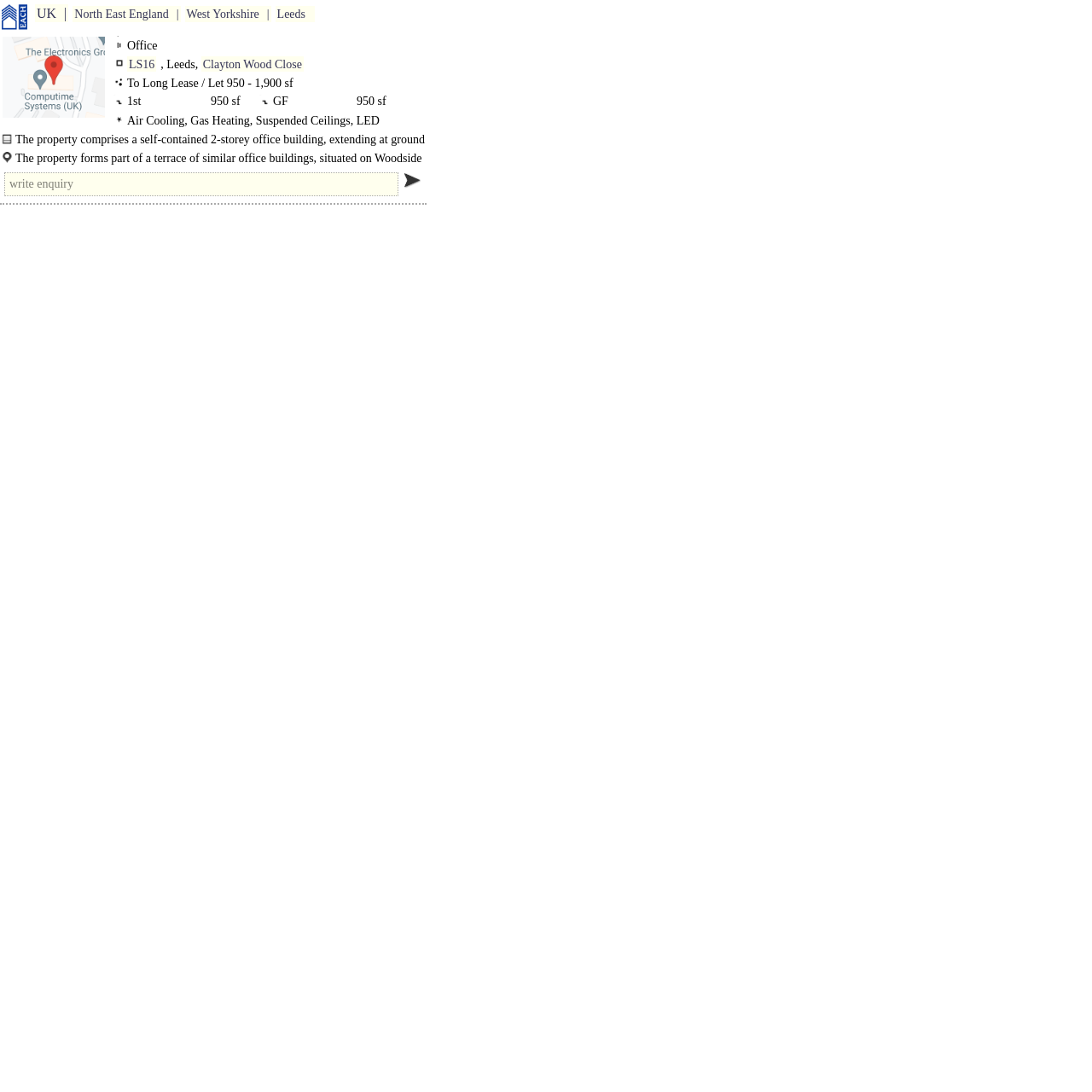Extract the bounding box coordinates of the UI element described: "Clayton Wood Close". Provide the coordinates in the format [left, top, right, bottom] with values ranging from 0 to 1.

[0.184, 0.052, 0.278, 0.066]